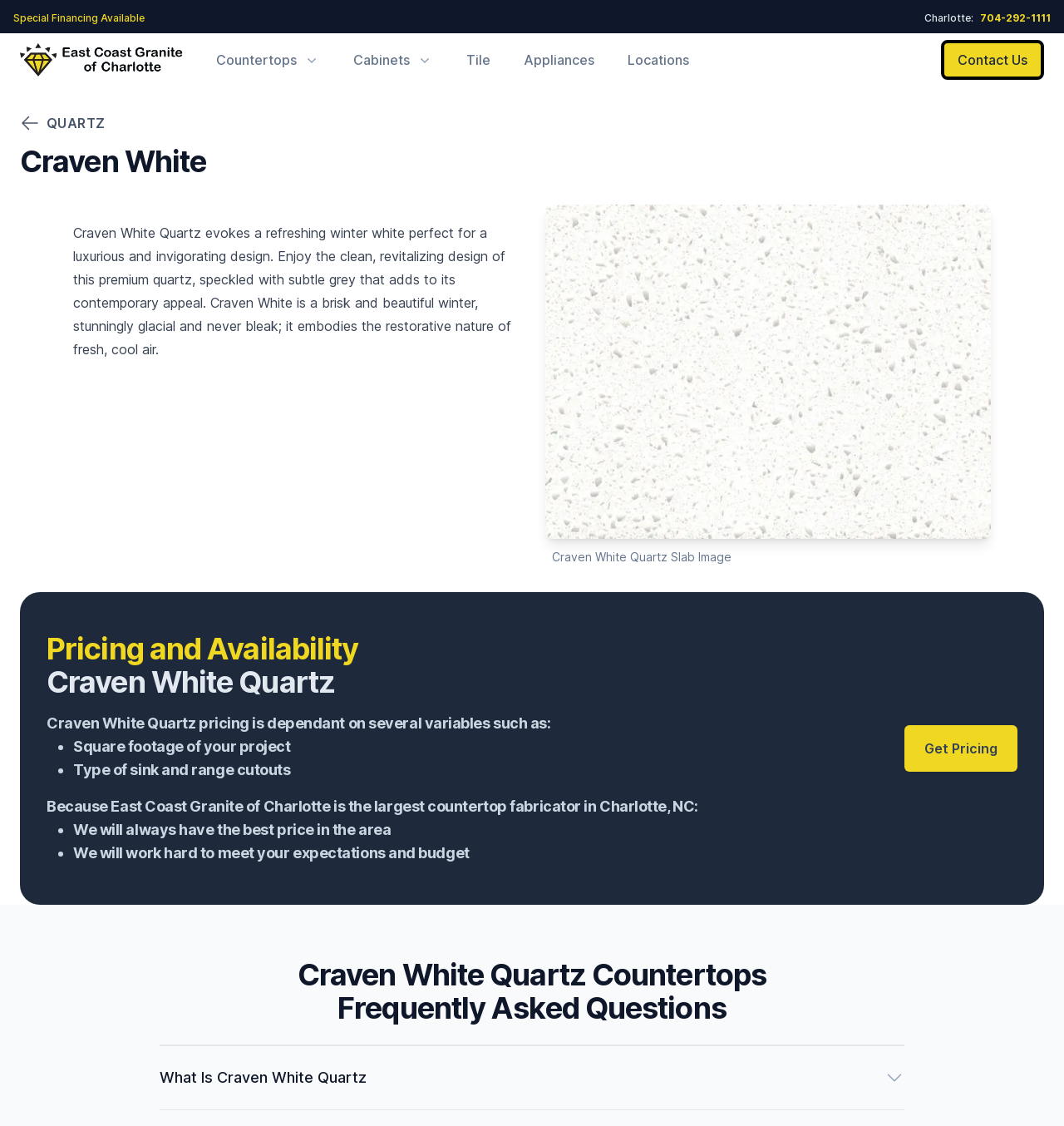Specify the bounding box coordinates of the area to click in order to follow the given instruction: "Navigate to Contact Us."

[0.9, 0.046, 0.966, 0.061]